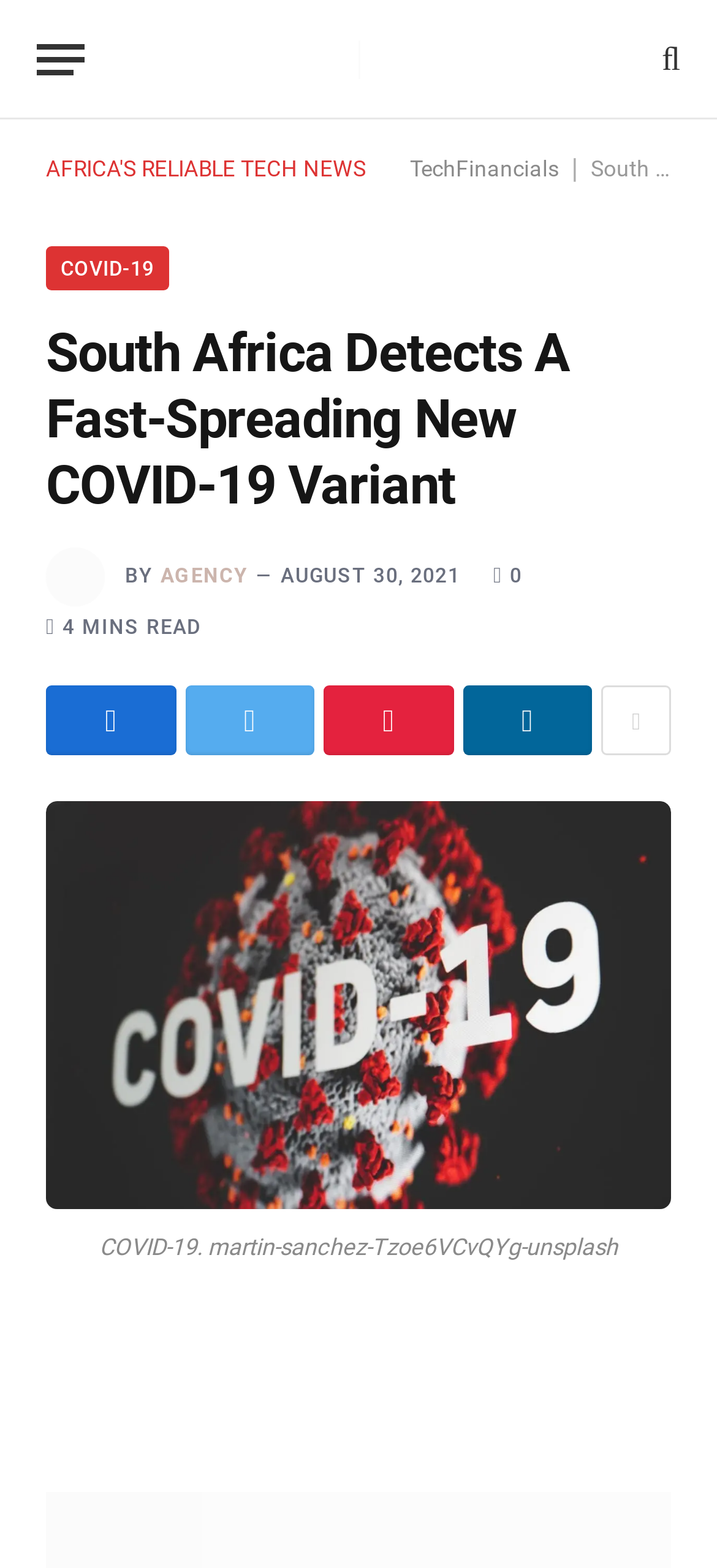Please indicate the bounding box coordinates of the element's region to be clicked to achieve the instruction: "Share the article". Provide the coordinates as four float numbers between 0 and 1, i.e., [left, top, right, bottom].

[0.688, 0.36, 0.729, 0.375]